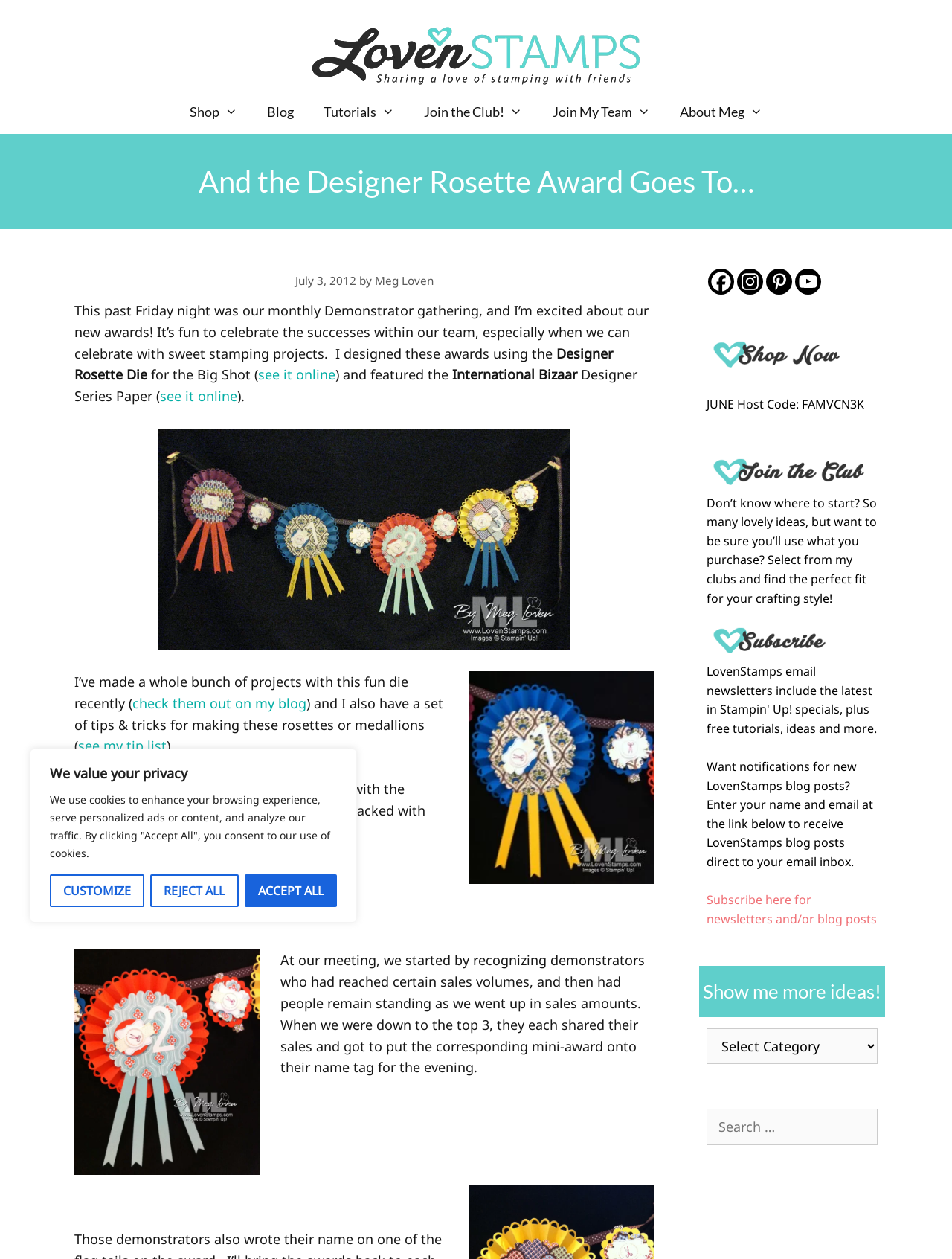What is the purpose of the meeting mentioned in the blog post?
Please provide a single word or phrase as your answer based on the image.

Recognizing demonstrators' sales achievements